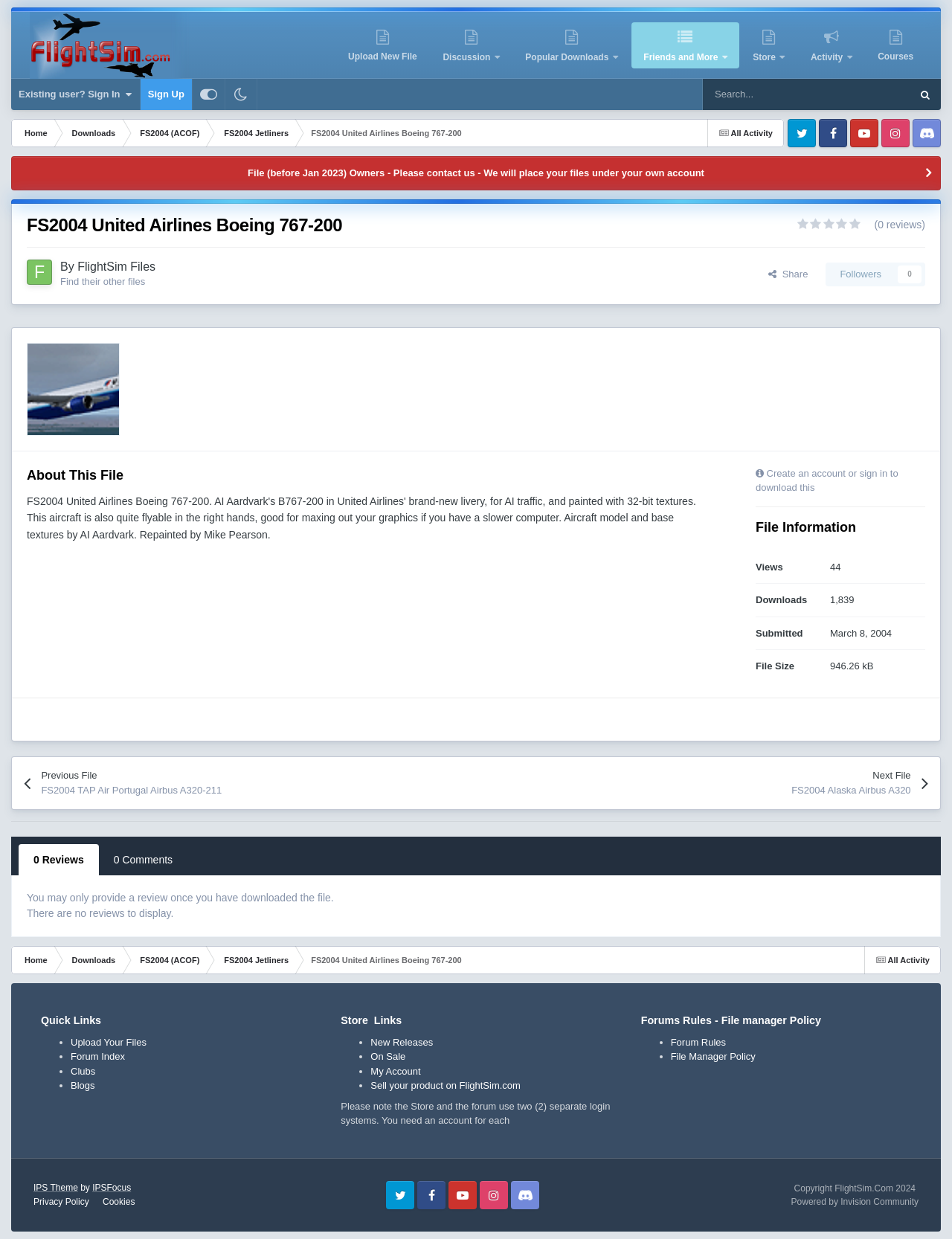Kindly determine the bounding box coordinates of the area that needs to be clicked to fulfill this instruction: "Sign in to your account".

[0.012, 0.064, 0.147, 0.089]